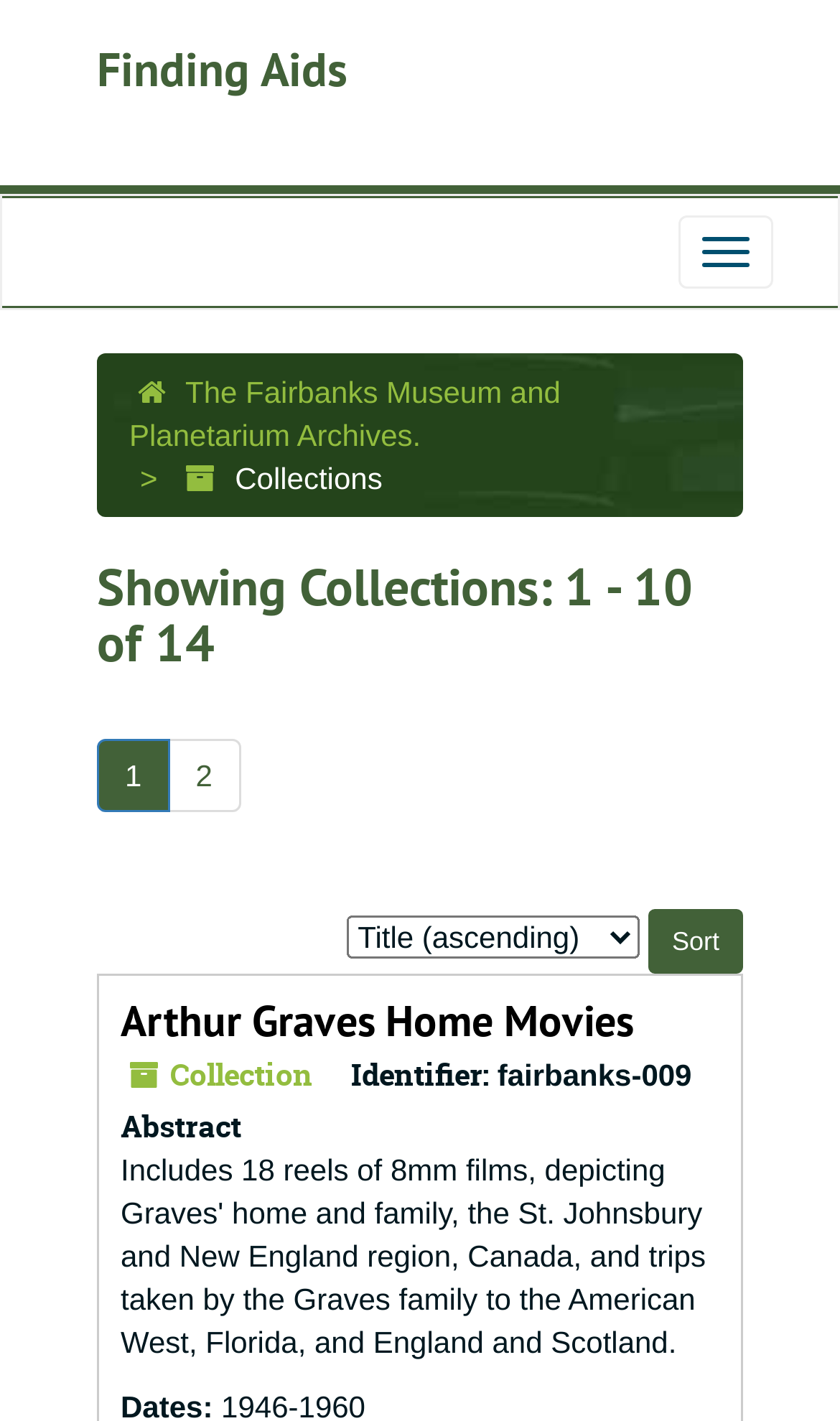Provide your answer to the question using just one word or phrase: What is the name of the first collection?

Arthur Graves Home Movies